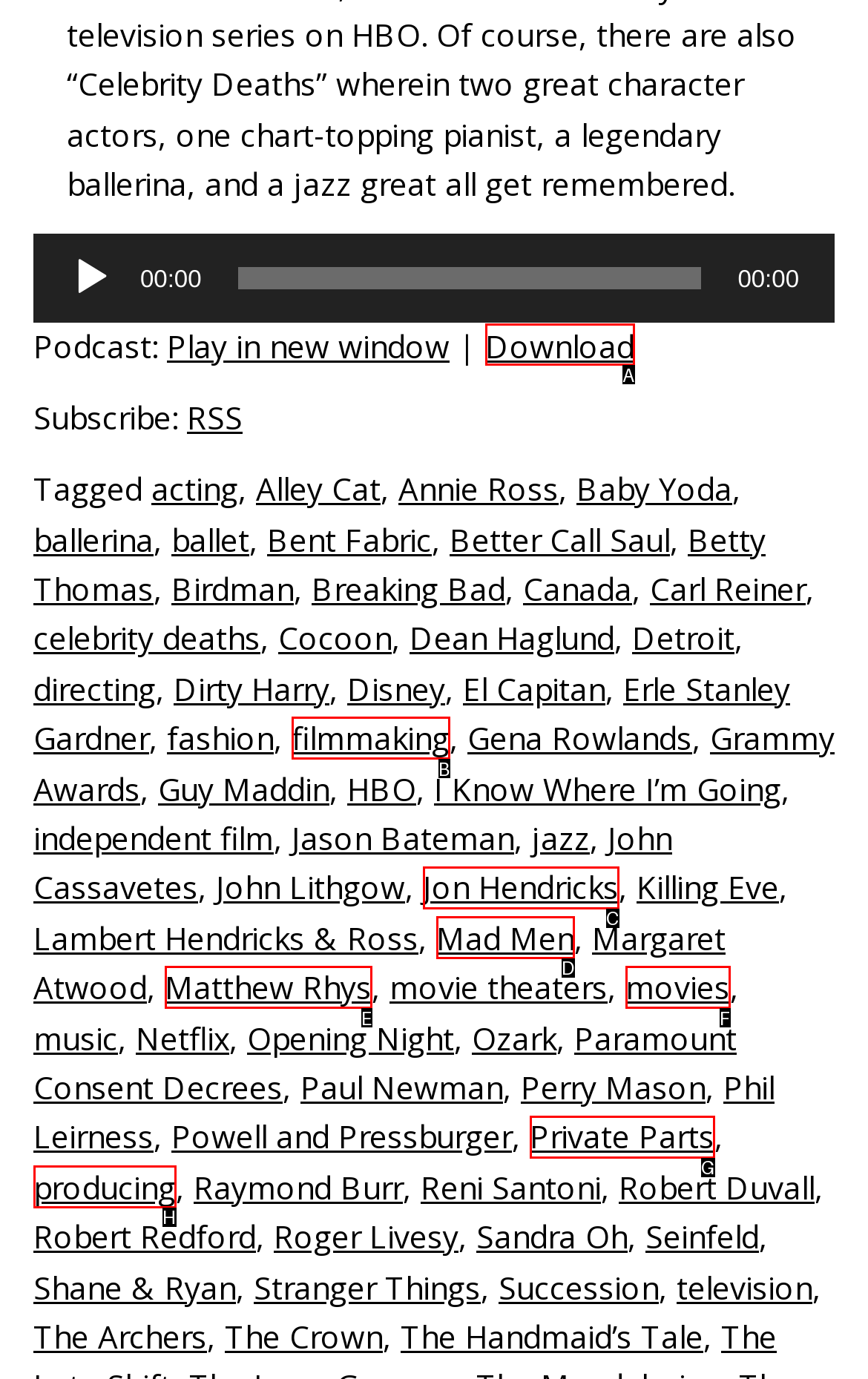Select the HTML element that needs to be clicked to carry out the task: Download the podcast
Provide the letter of the correct option.

A